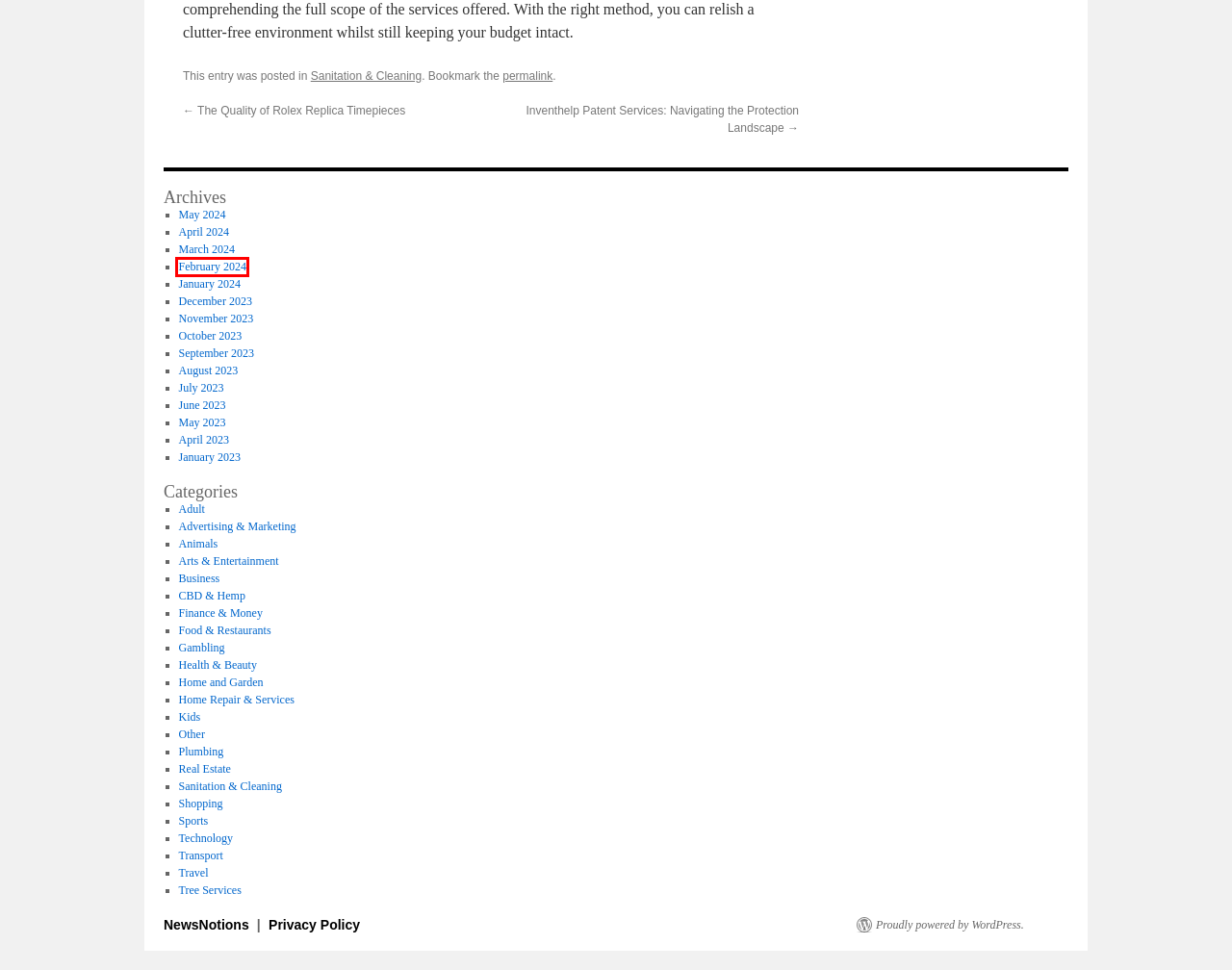Look at the screenshot of a webpage where a red bounding box surrounds a UI element. Your task is to select the best-matching webpage description for the new webpage after you click the element within the bounding box. The available options are:
A. Advertising & Marketing | NewsNotions
B. Sanitation & Cleaning | NewsNotions
C. NewsNotions
D. Sports | NewsNotions
E. Shopping | NewsNotions
F. February | 2024 | NewsNotions
G. Business | NewsNotions
H. April | 2023 | NewsNotions

F